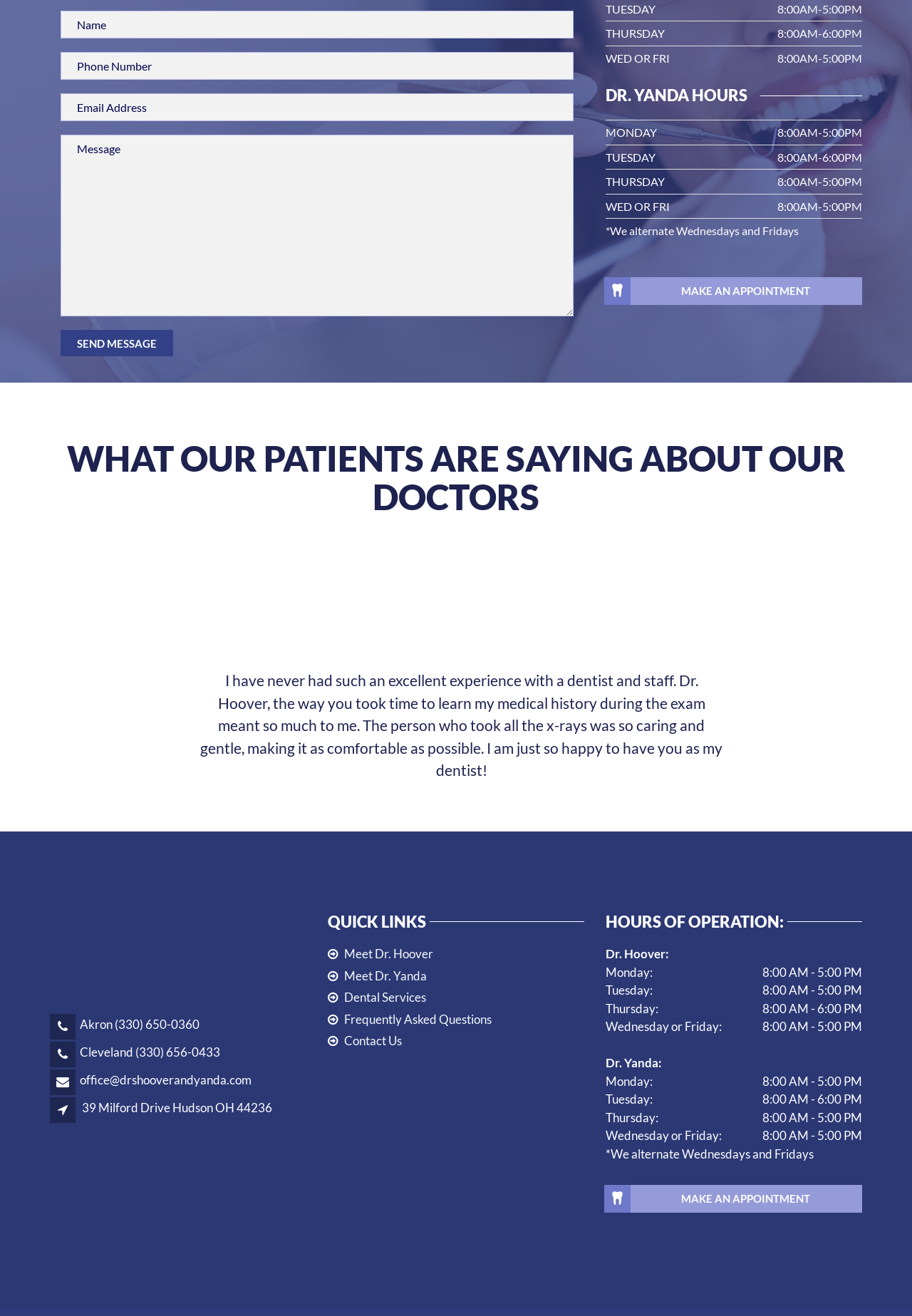What are the hours of operation for Dr. Hoover on Monday?
Using the details shown in the screenshot, provide a comprehensive answer to the question.

I found the hours of operation for Dr. Hoover in the 'HOURS OF OPERATION' section, where it is listed that Dr. Hoover is available on Monday from 8:00 AM to 5:00 PM.